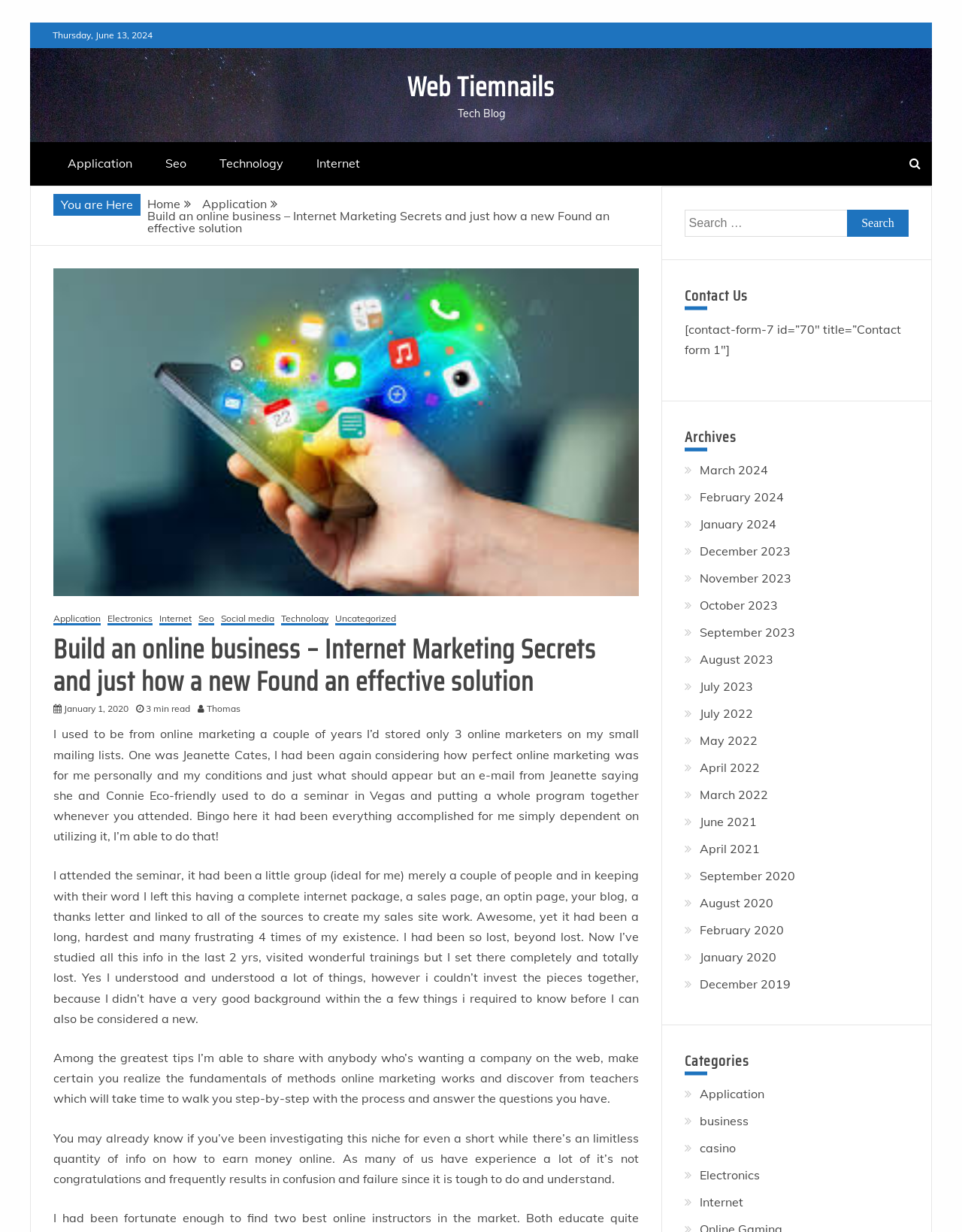Find the bounding box of the UI element described as: "Entrepreneurial". The bounding box coordinates should be given as four float values between 0 and 1, i.e., [left, top, right, bottom].

None